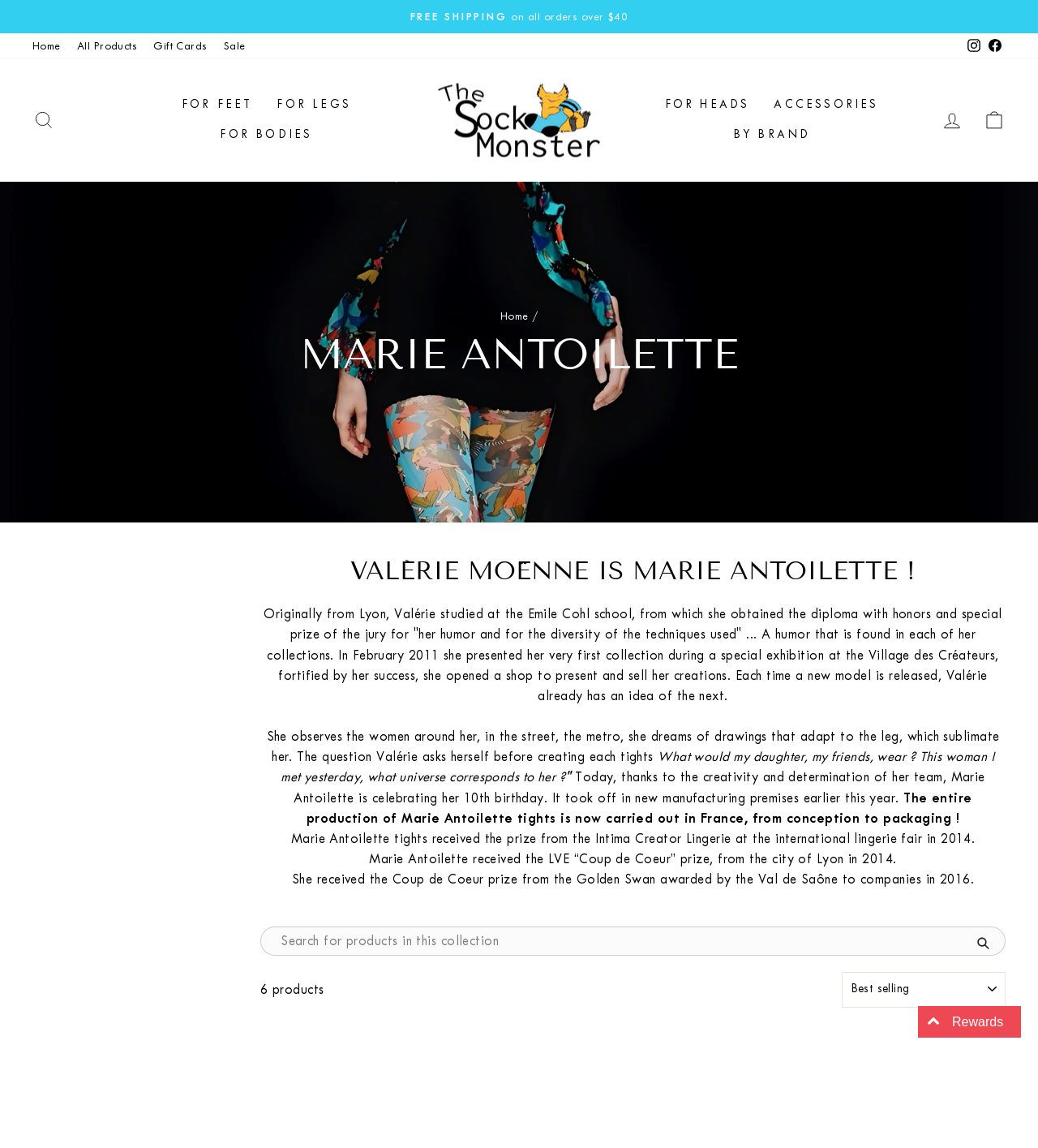What is the name of the brand?
Please provide a detailed and comprehensive answer to the question.

The brand name 'Marie Antoilette' is mentioned in the header section of the webpage, and it is also the title of the webpage.